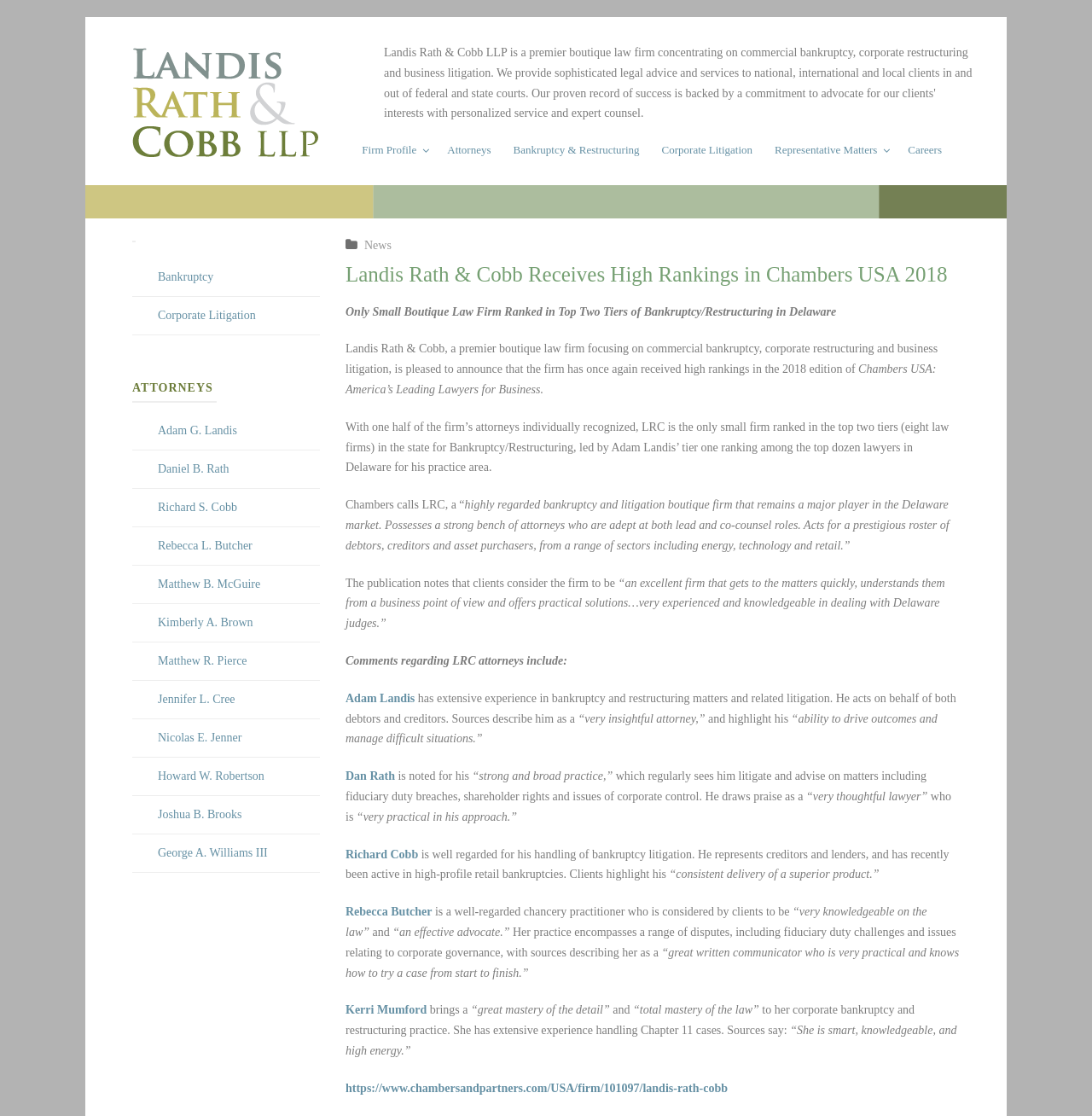Identify the bounding box coordinates of the area that should be clicked in order to complete the given instruction: "Click the 'Firm Profile' link". The bounding box coordinates should be four float numbers between 0 and 1, i.e., [left, top, right, bottom].

[0.328, 0.119, 0.393, 0.158]